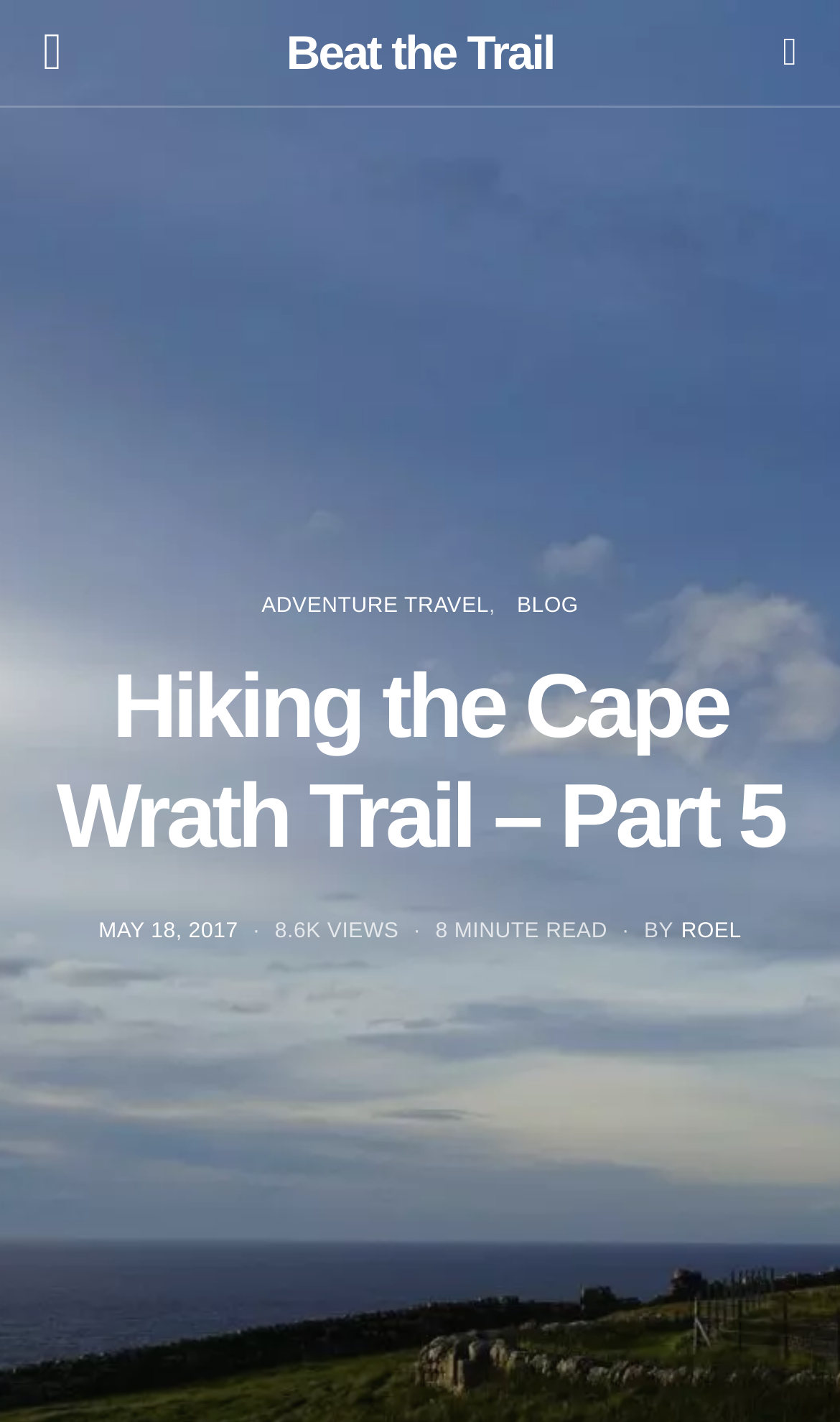What is the category of the blog post?
Give a single word or phrase answer based on the content of the image.

ADVENTURE TRAVEL